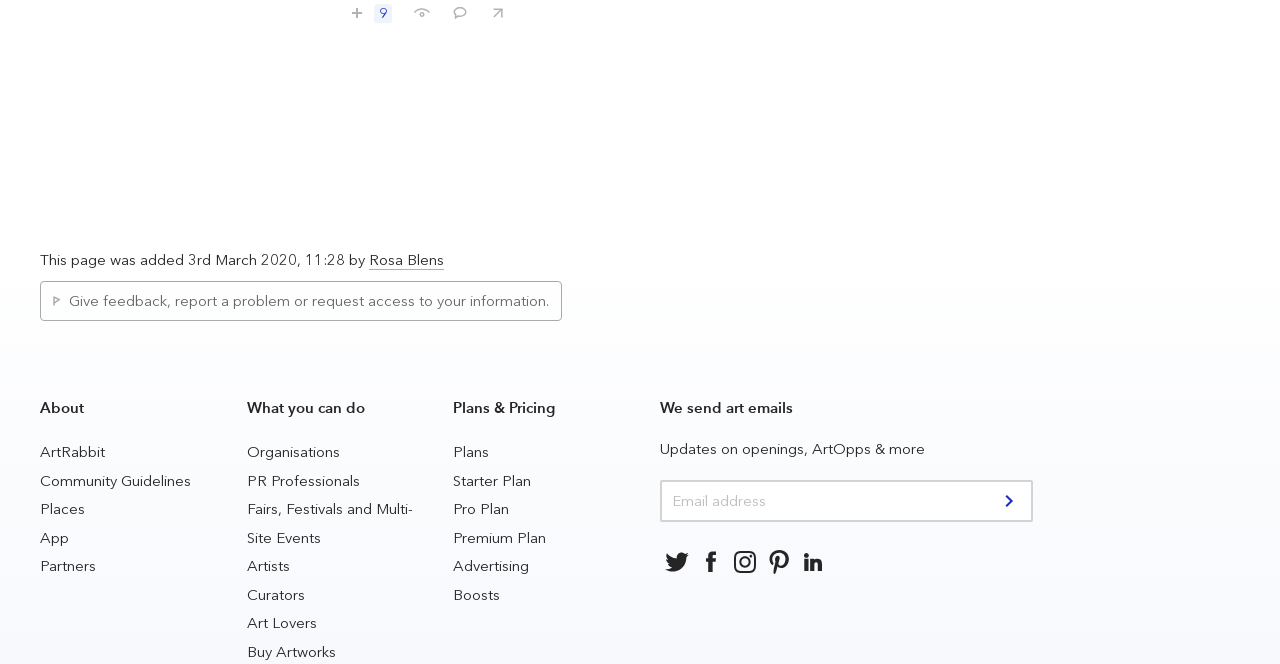Please determine the bounding box coordinates of the section I need to click to accomplish this instruction: "Click on the 'About' link".

[0.031, 0.598, 0.161, 0.66]